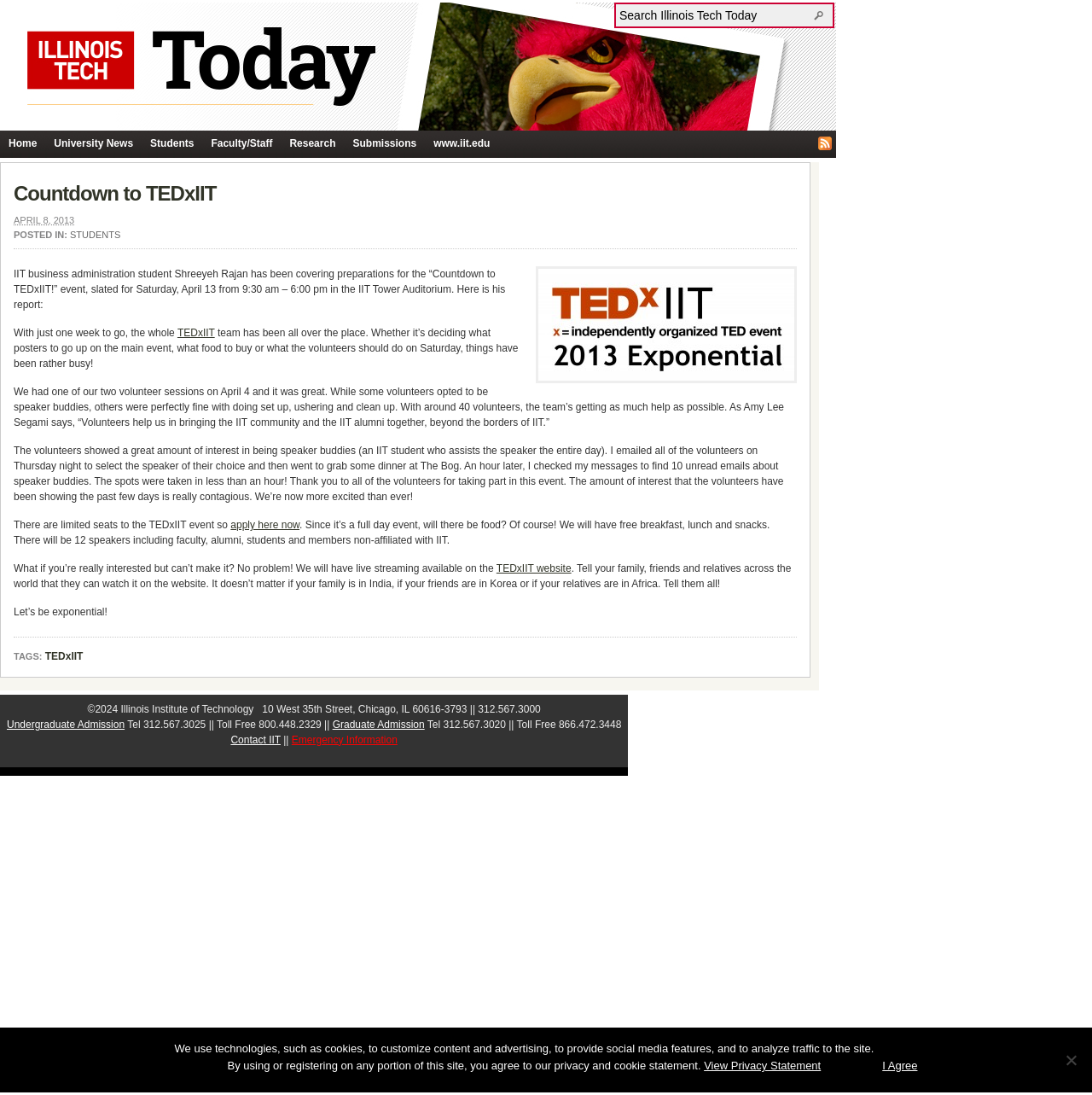Based on the element description: "Emergency Information", identify the bounding box coordinates for this UI element. The coordinates must be four float numbers between 0 and 1, listed as [left, top, right, bottom].

[0.267, 0.67, 0.364, 0.681]